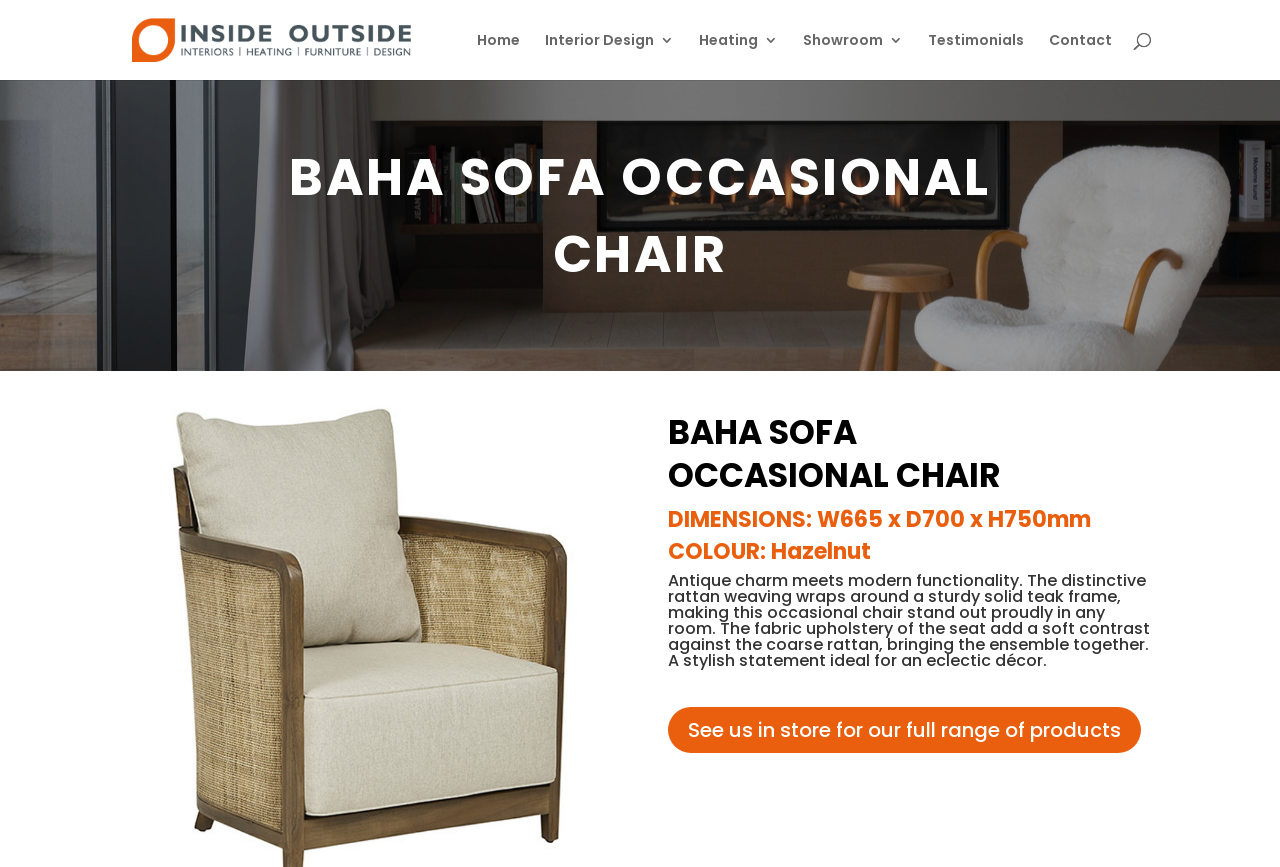What is the width of the Baha Sofa Occasional Chair?
Refer to the image and give a detailed answer to the query.

I found the answer by examining the heading elements on the page, specifically the one with the text 'DIMENSIONS: W665 x D700 x H750mm', which provides the dimensions of the product. The width is specified as 665mm.